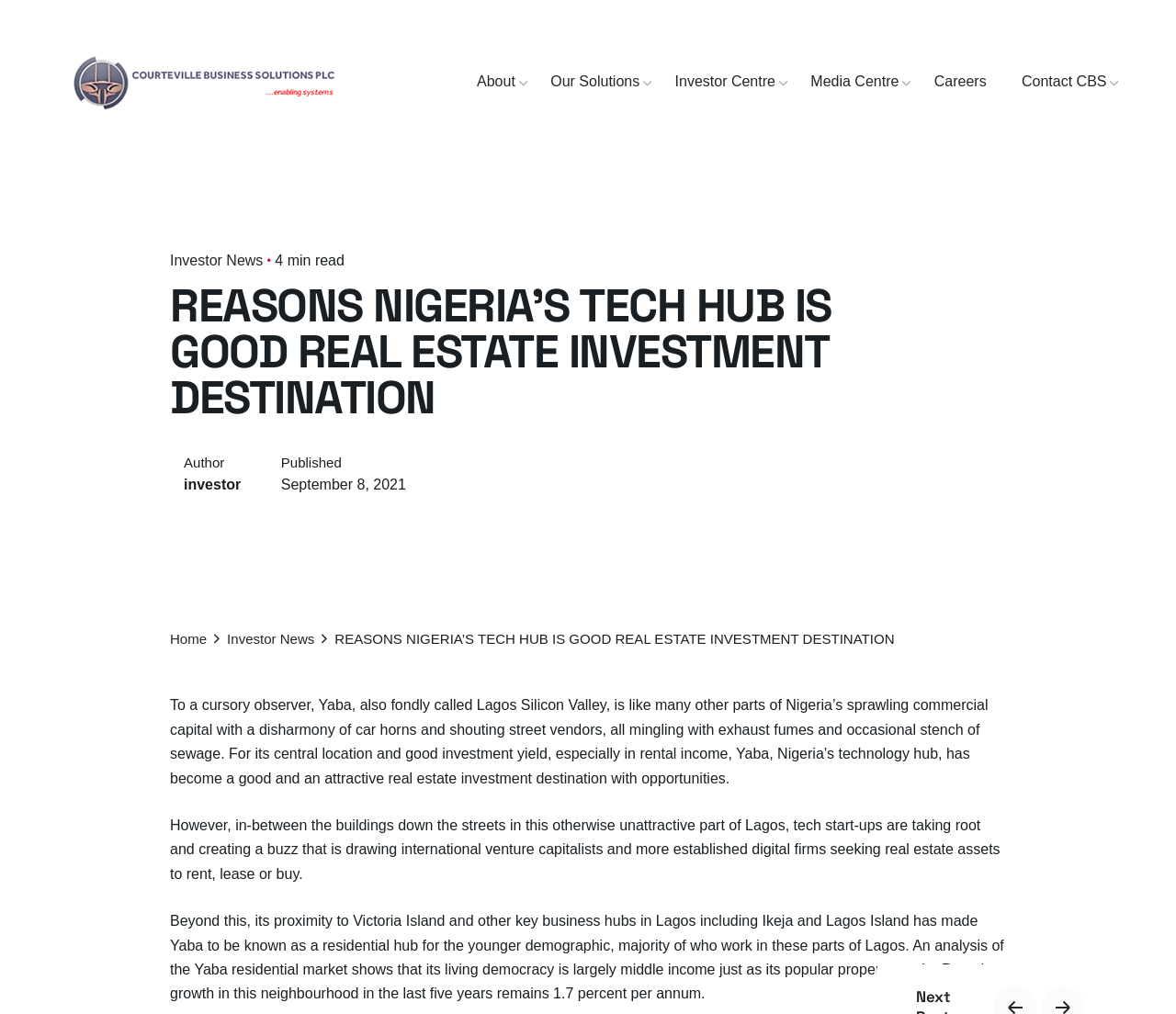What is the date of publication of the article?
Using the visual information, answer the question in a single word or phrase.

September 8, 2021